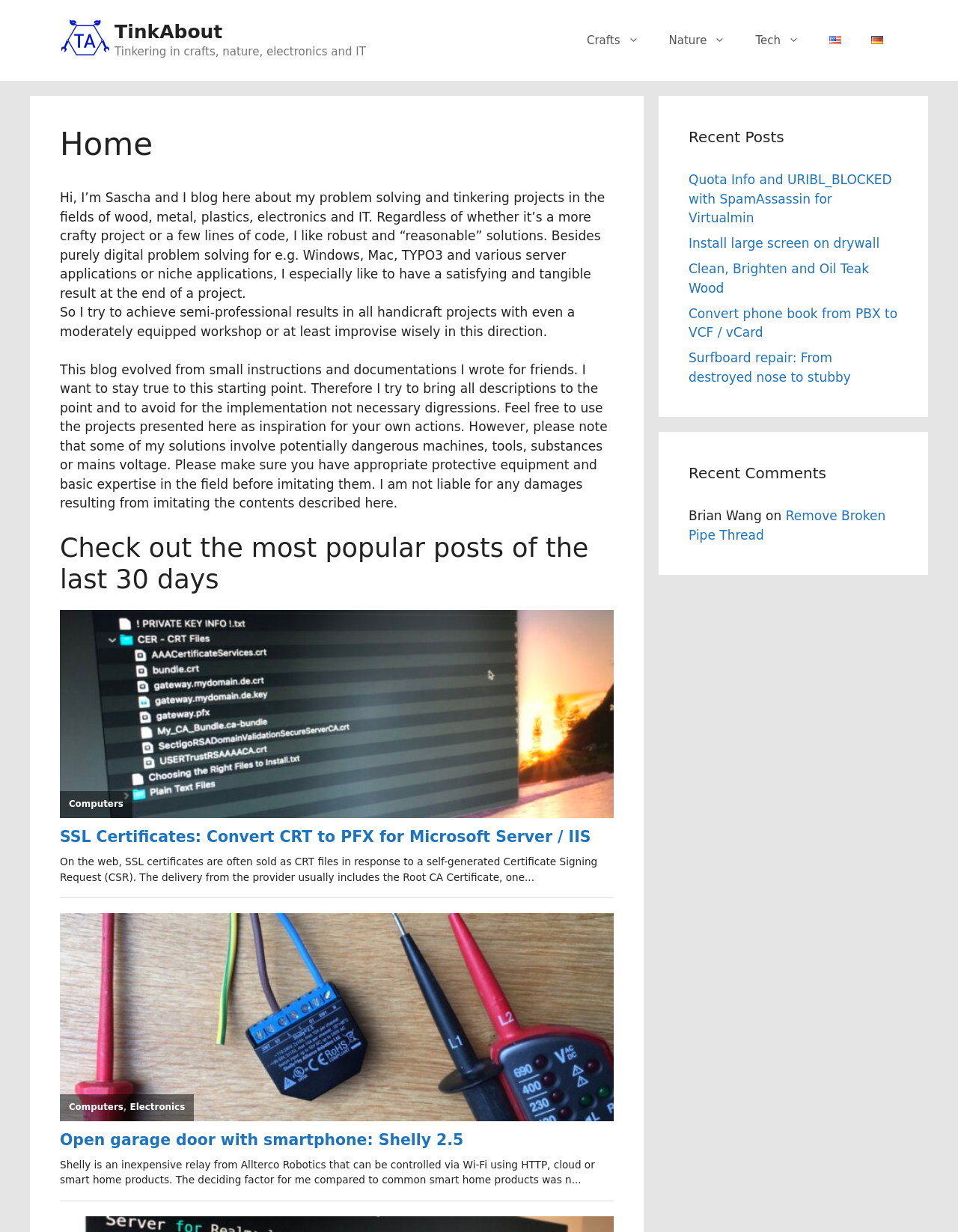Please identify the bounding box coordinates of the area that needs to be clicked to fulfill the following instruction: "Check out the 'SSL Certificates: Convert CRT to PFX for Microsoft Server / IIS' post."

[0.062, 0.672, 0.641, 0.687]